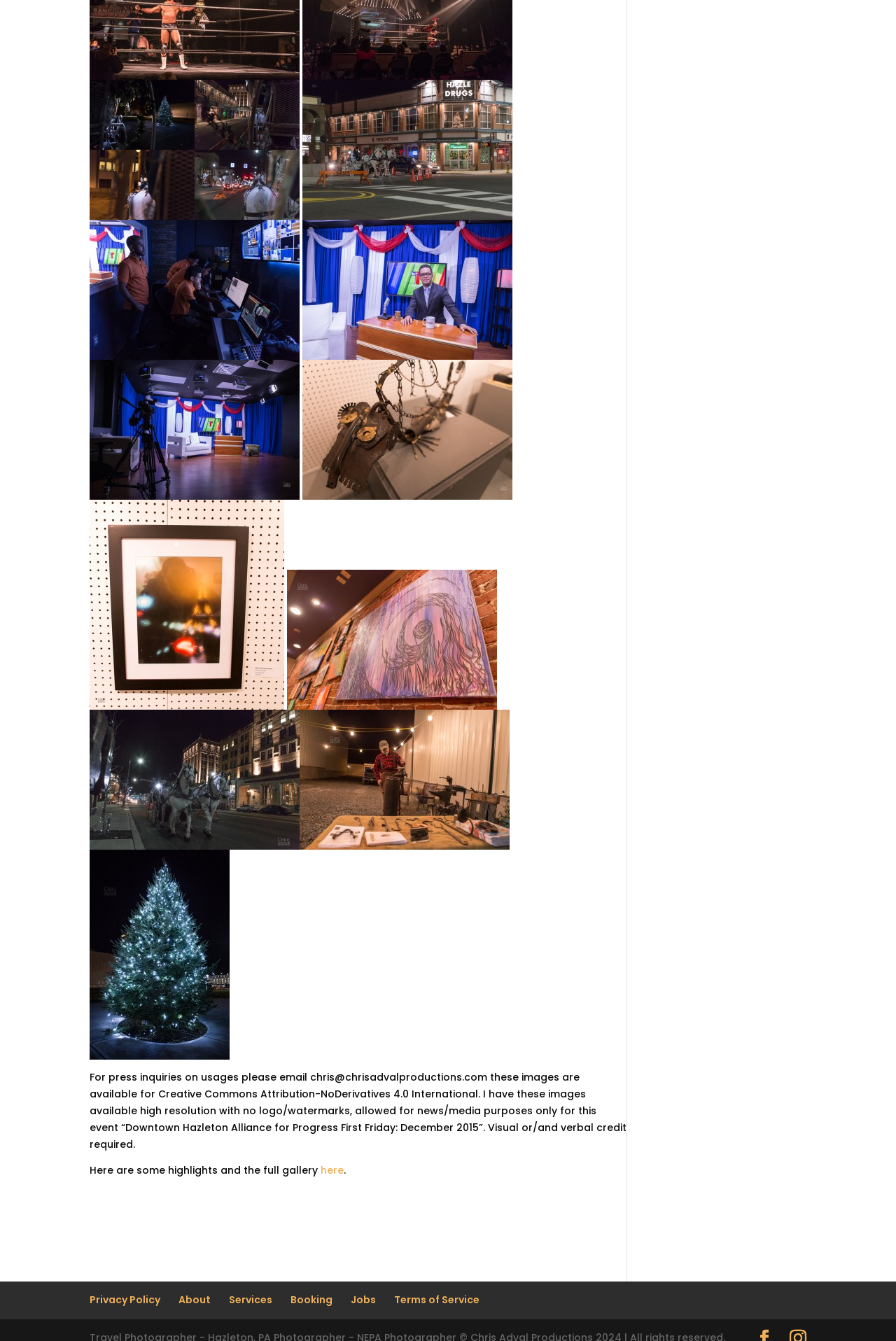Find the bounding box coordinates of the clickable region needed to perform the following instruction: "Read about press inquiries". The coordinates should be provided as four float numbers between 0 and 1, i.e., [left, top, right, bottom].

[0.1, 0.798, 0.699, 0.858]